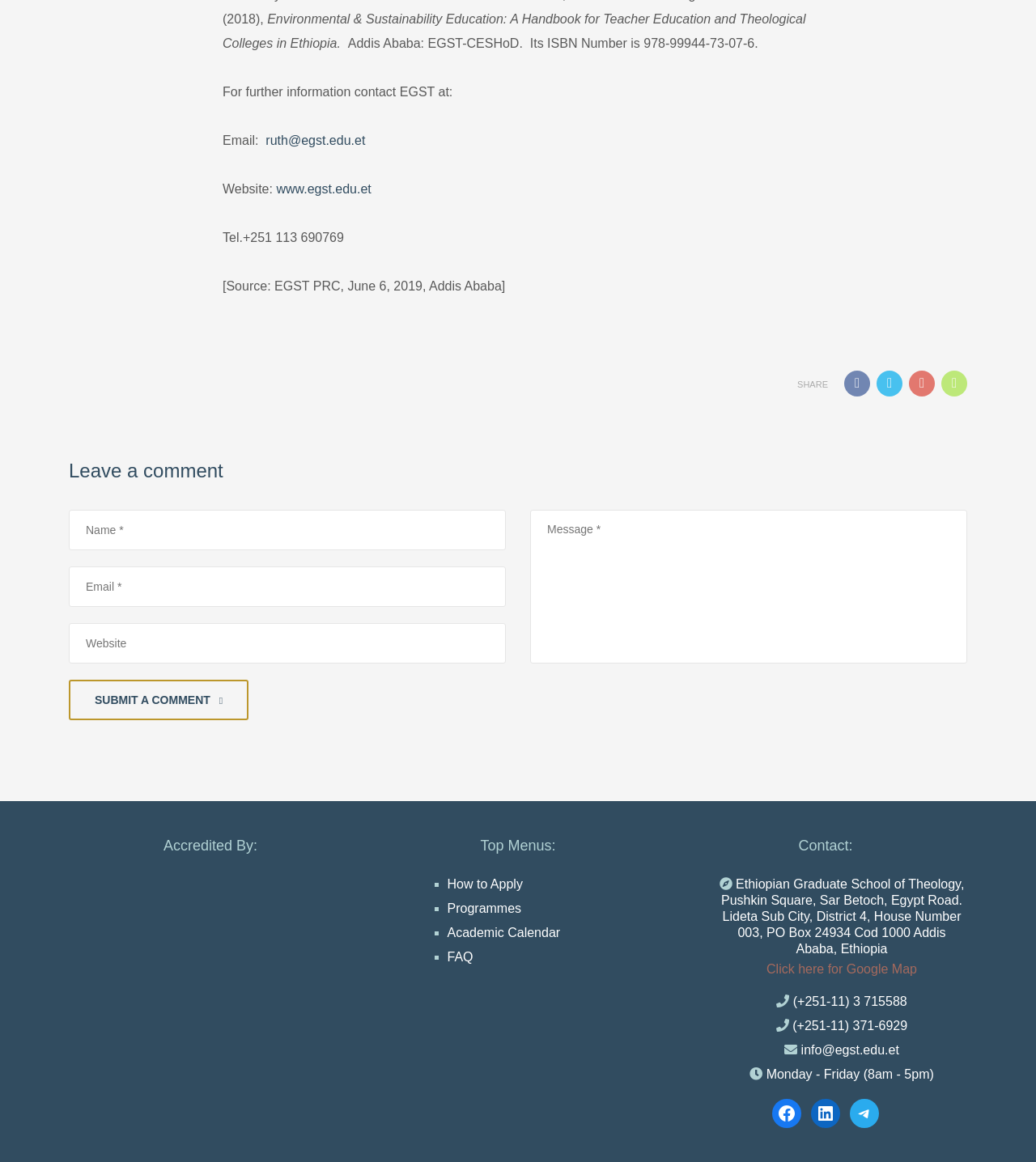What is the phone number to contact EGST?
Please give a well-detailed answer to the question.

The phone number to contact EGST is mentioned in the StaticText element 'Tel.+251 113 690769', which is located below the link element 'www.egst.edu.et'.